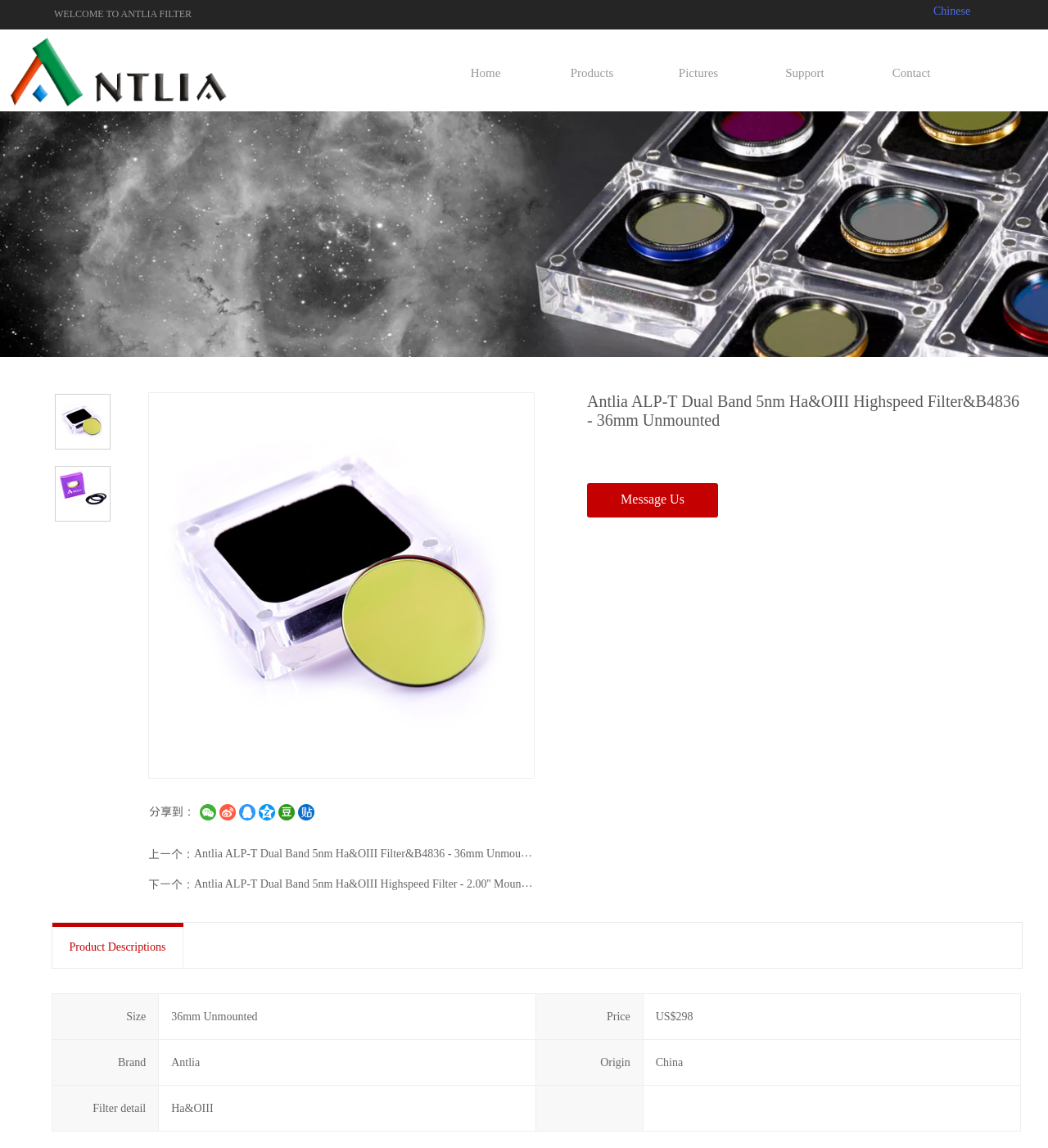What is the type of filter described on the webpage?
Look at the image and respond with a one-word or short phrase answer.

Dual Band 5nm Ha&OIII Highspeed Filter